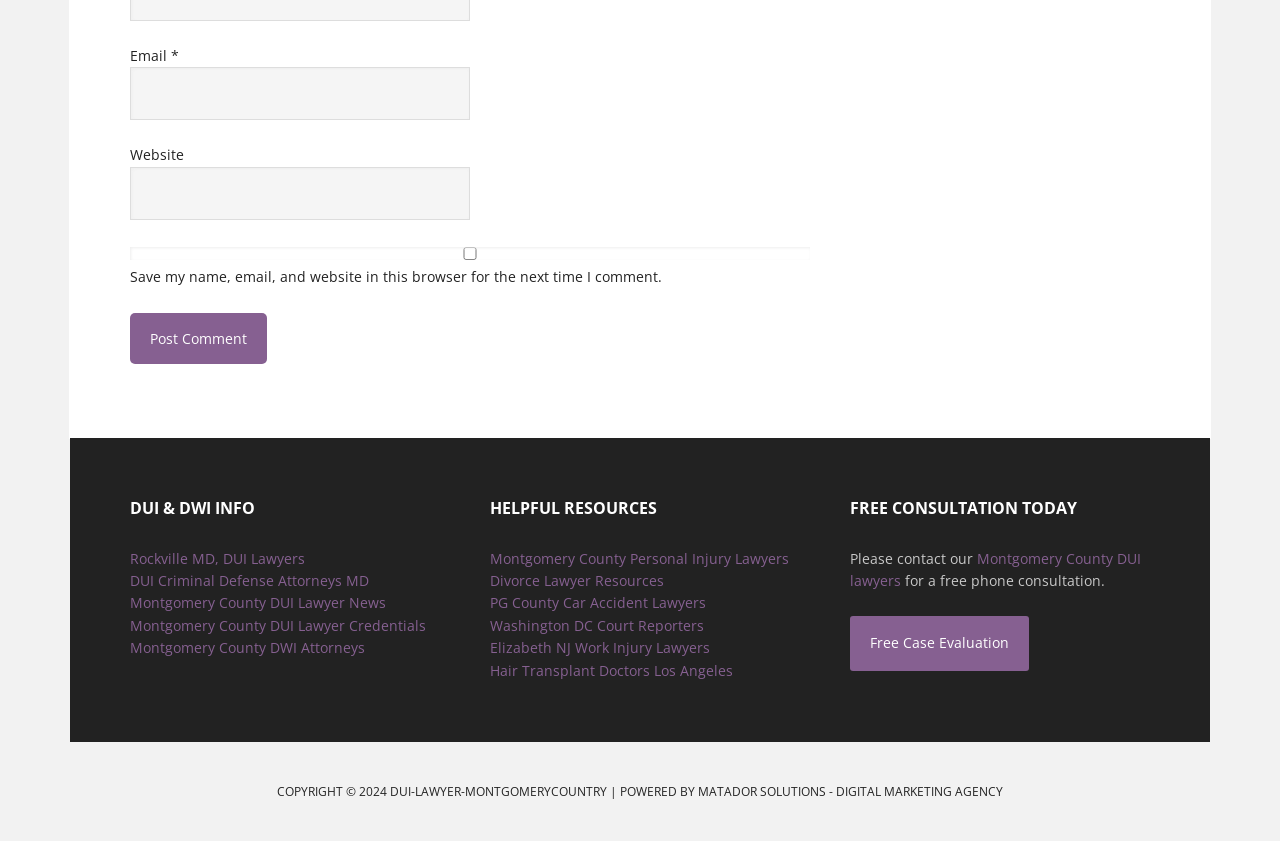Bounding box coordinates are specified in the format (top-left x, top-left y, bottom-right x, bottom-right y). All values are floating point numbers bounded between 0 and 1. Please provide the bounding box coordinate of the region this sentence describes: DUI-LAWYER-MONTGOMERYCOUNTRY

[0.305, 0.931, 0.474, 0.951]